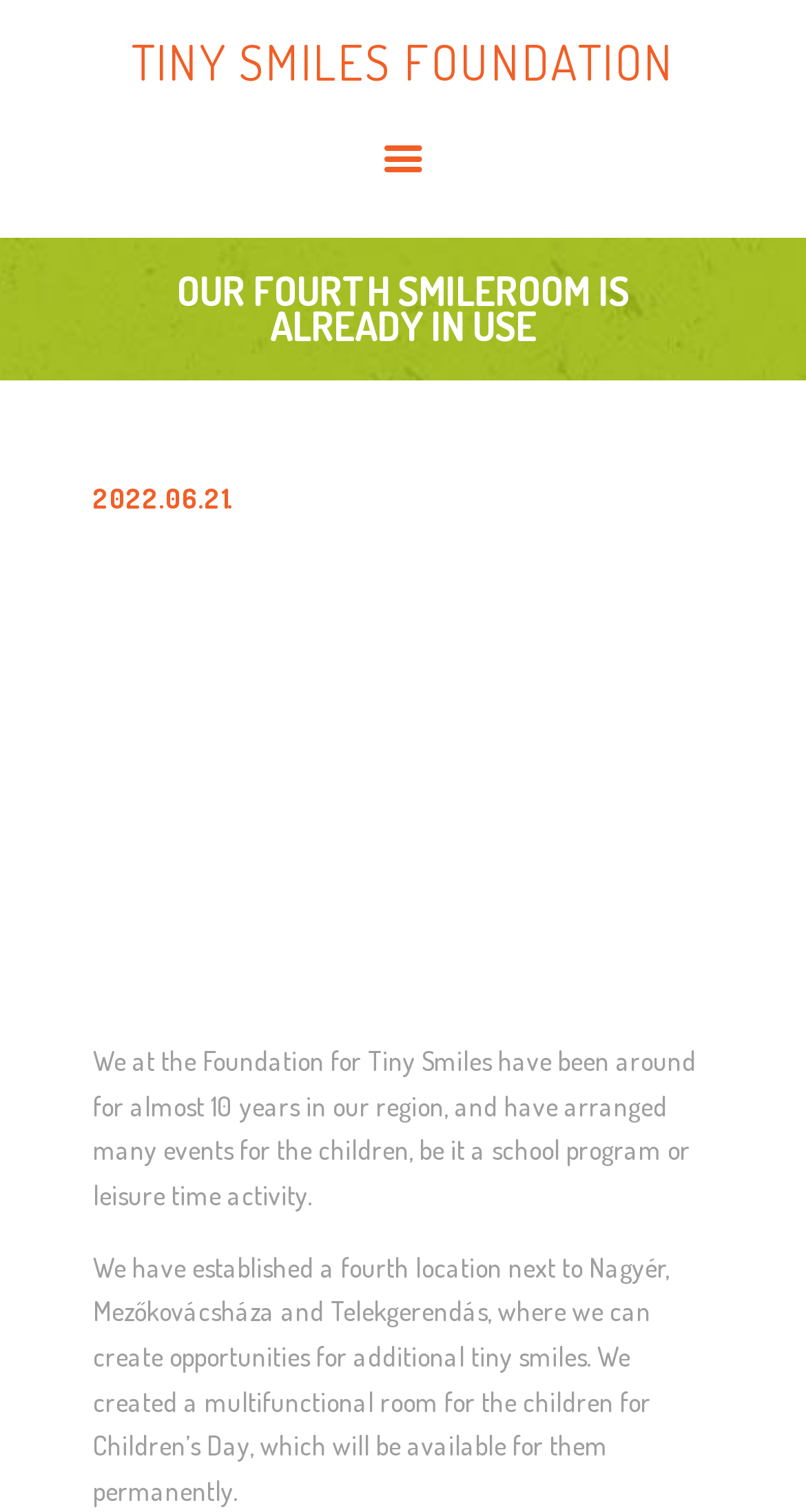Please locate the bounding box coordinates of the element that should be clicked to complete the given instruction: "Contact the TINY SMILES FOUNDATION".

[0.1, 0.197, 0.9, 0.246]